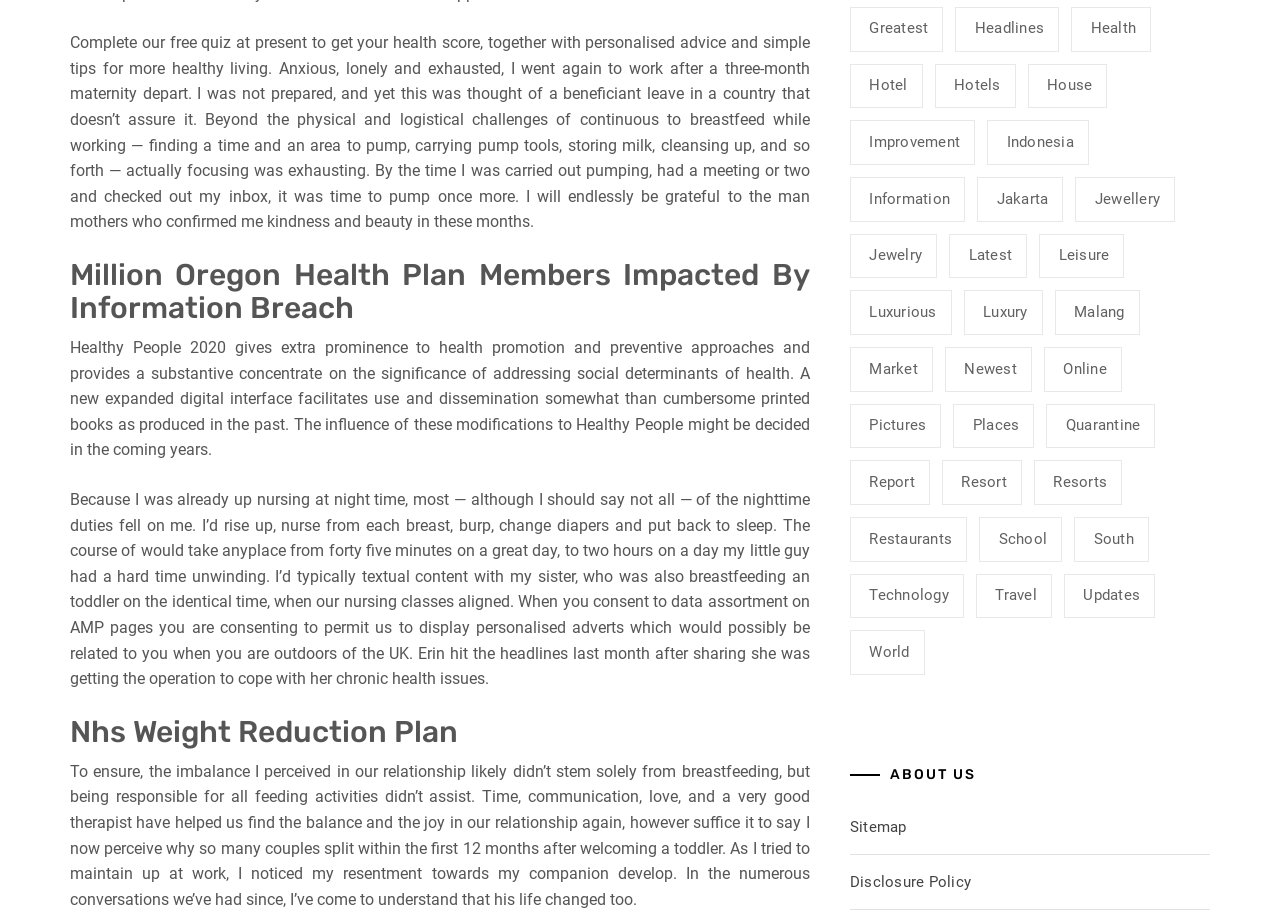Determine the bounding box coordinates of the clickable region to carry out the instruction: "View 'Sitemap'".

[0.664, 0.897, 0.708, 0.916]